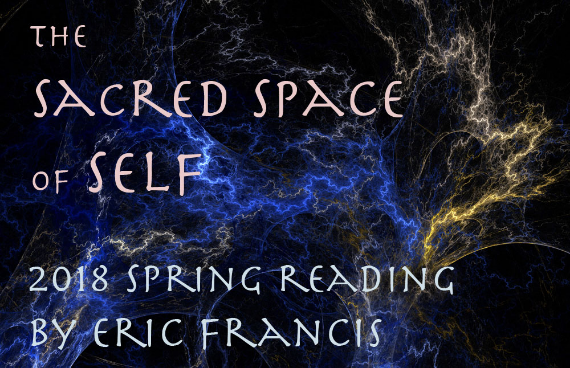What is the season mentioned in the image?
Refer to the image and give a detailed response to the question.

The text '2018 Spring Reading' announces an upcoming astrological reading or session, specifying that the event is taking place during the spring season of 2018.